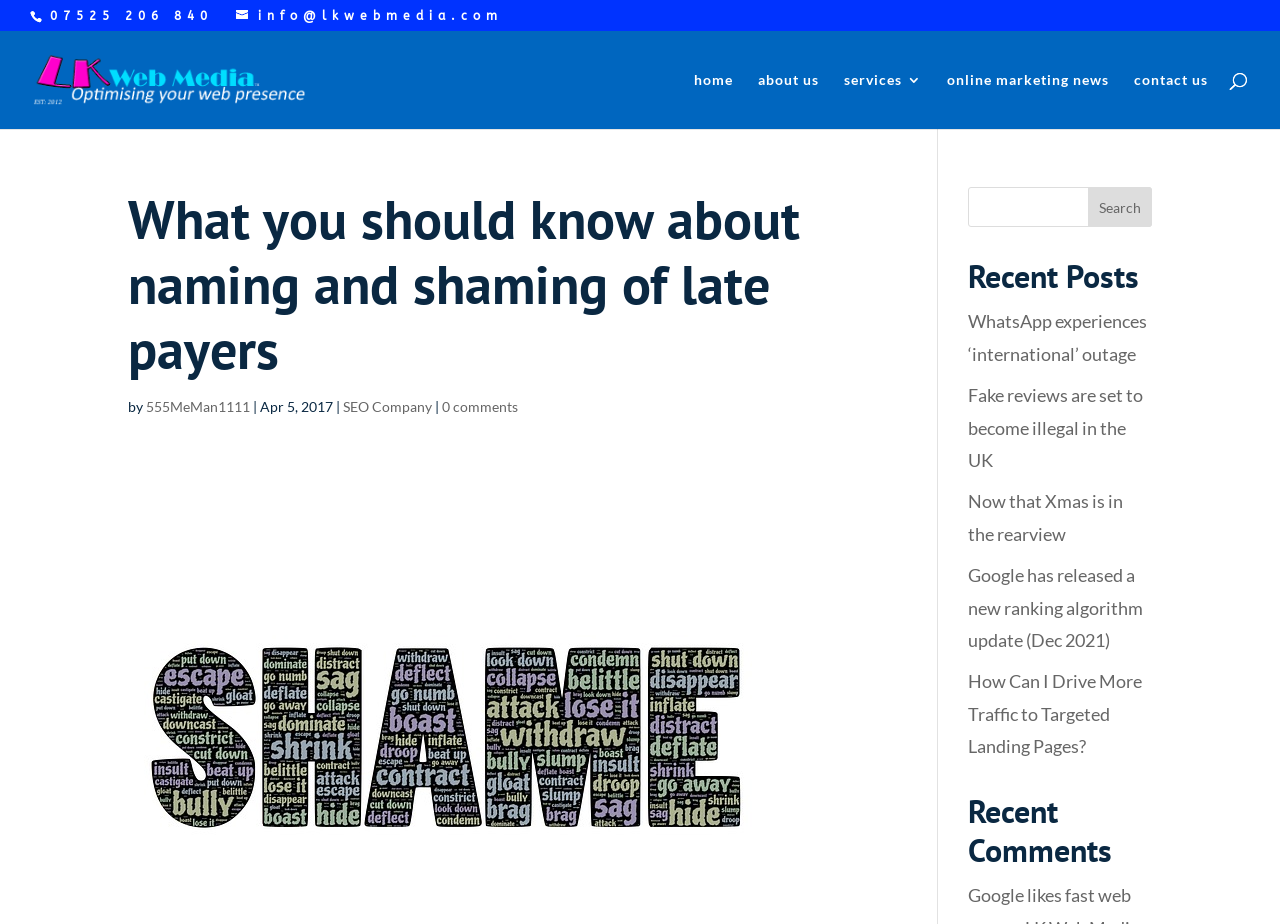Generate a comprehensive description of the contents of the webpage.

This webpage appears to be a blog post about naming and shaming of late payers. At the top left, there is a phone number "07525 206 840" and an email address "info@lkwebmedia.com" with a link to "LK Web Media" accompanied by an image of the company's logo. 

To the right of these elements, there is a navigation menu with links to "home", "about us", "services", "online marketing news", and "contact us". Below this menu, there is a search box with a placeholder text "Search for:".

The main content of the webpage is a blog post titled "What you should know about naming and shaming of late payers", which is written by "555MeMan1111" and dated "Apr 5, 2017". The post is categorized under "SEO Company" and has "0 comments". 

On the right side of the webpage, there is a section titled "Recent Posts" with five links to recent articles, including "WhatsApp experiences ‘international’ outage", "Fake reviews are set to become illegal in the UK", and others. Below this section, there is another section titled "Recent Comments", but it appears to be empty.

At the bottom left of the webpage, there are three social media links represented by icons.